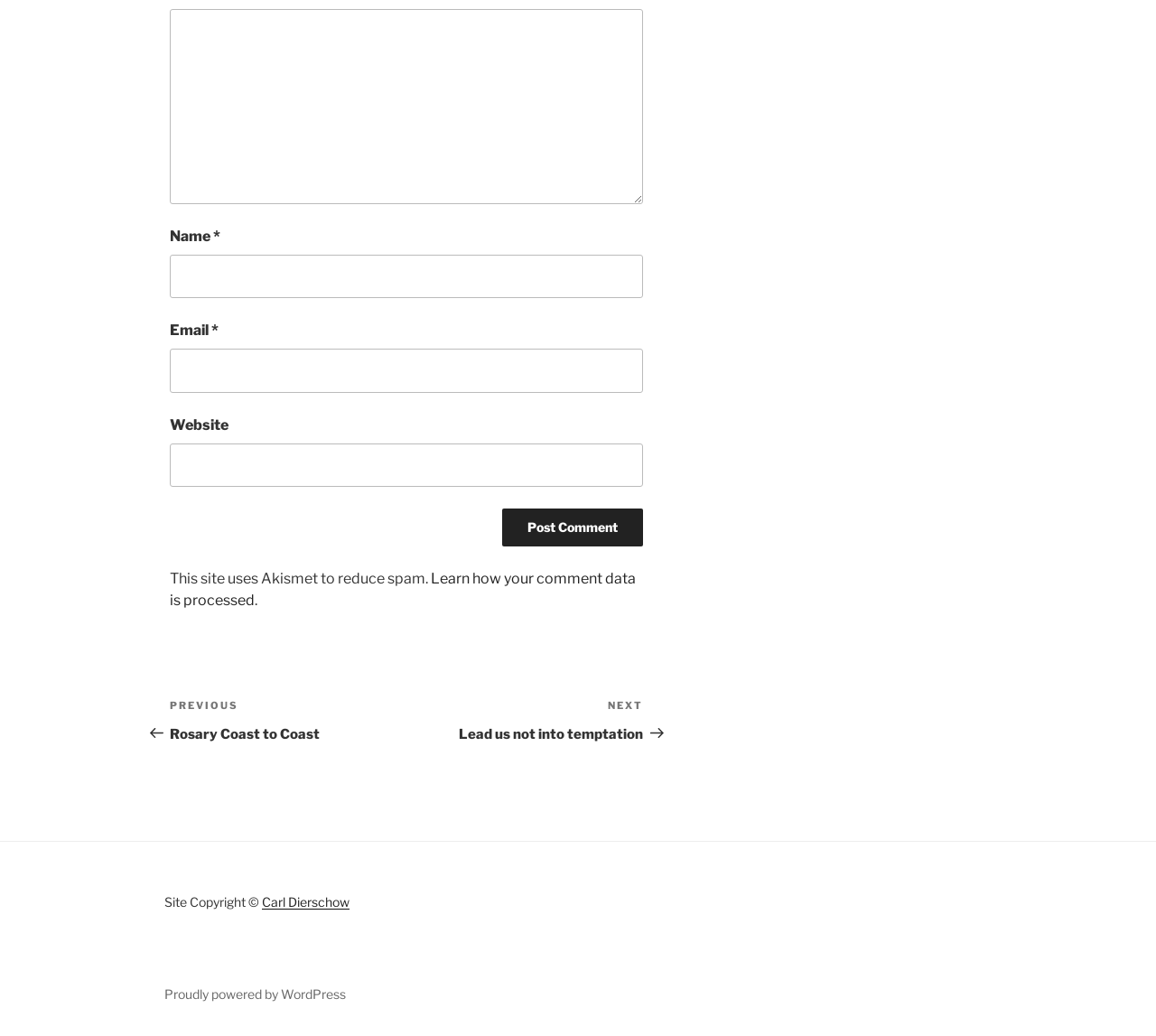Can you find the bounding box coordinates for the element that needs to be clicked to execute this instruction: "Click on the 'Home' link"? The coordinates should be given as four float numbers between 0 and 1, i.e., [left, top, right, bottom].

None